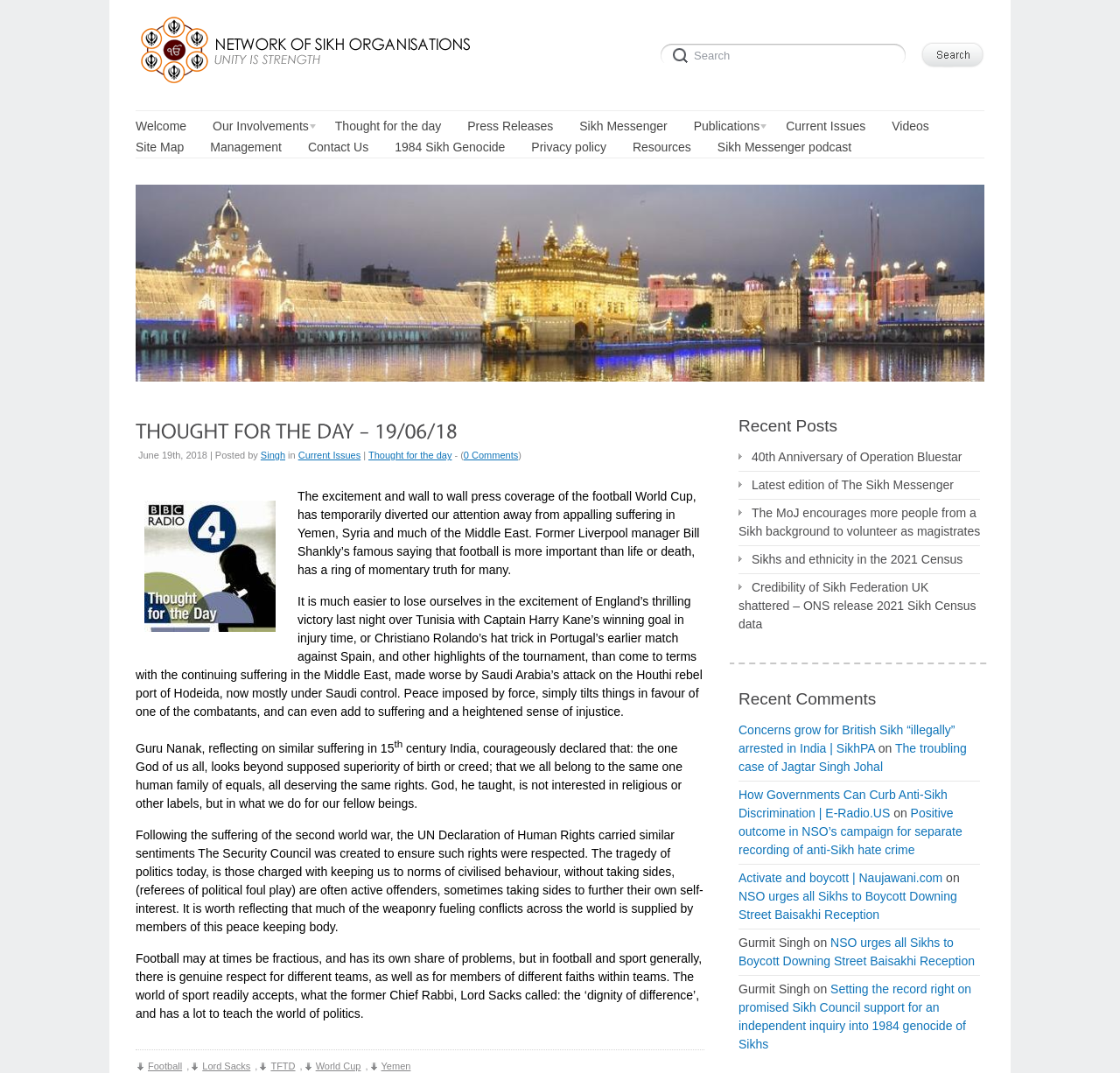Please locate the bounding box coordinates of the element that should be clicked to achieve the given instruction: "Click on the link to Sikh Messenger".

[0.517, 0.108, 0.596, 0.127]